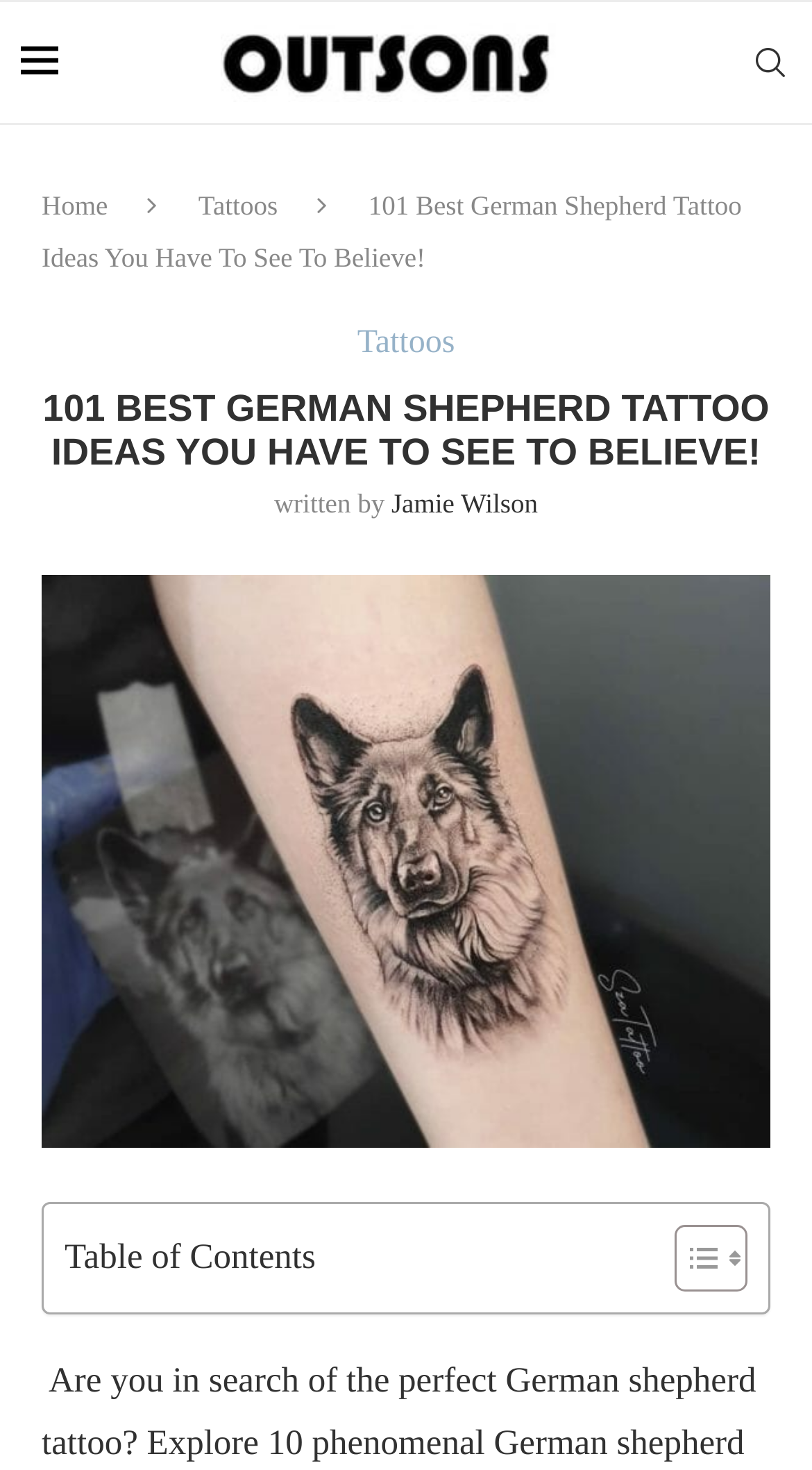Identify and generate the primary title of the webpage.

101 BEST GERMAN SHEPHERD TATTOO IDEAS YOU HAVE TO SEE TO BELIEVE!